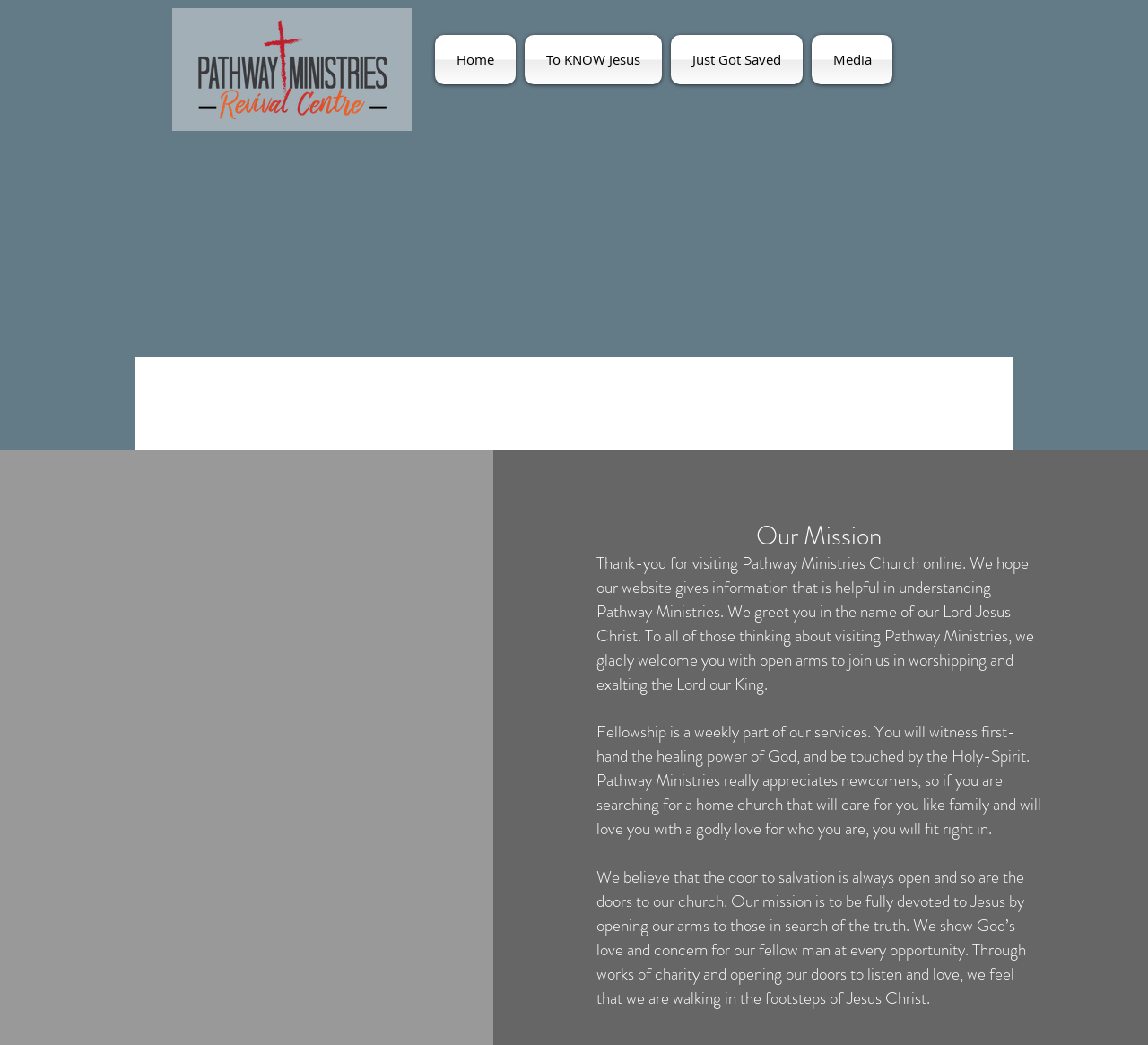Give a short answer to this question using one word or a phrase:
What is the location of the church?

Google Maps